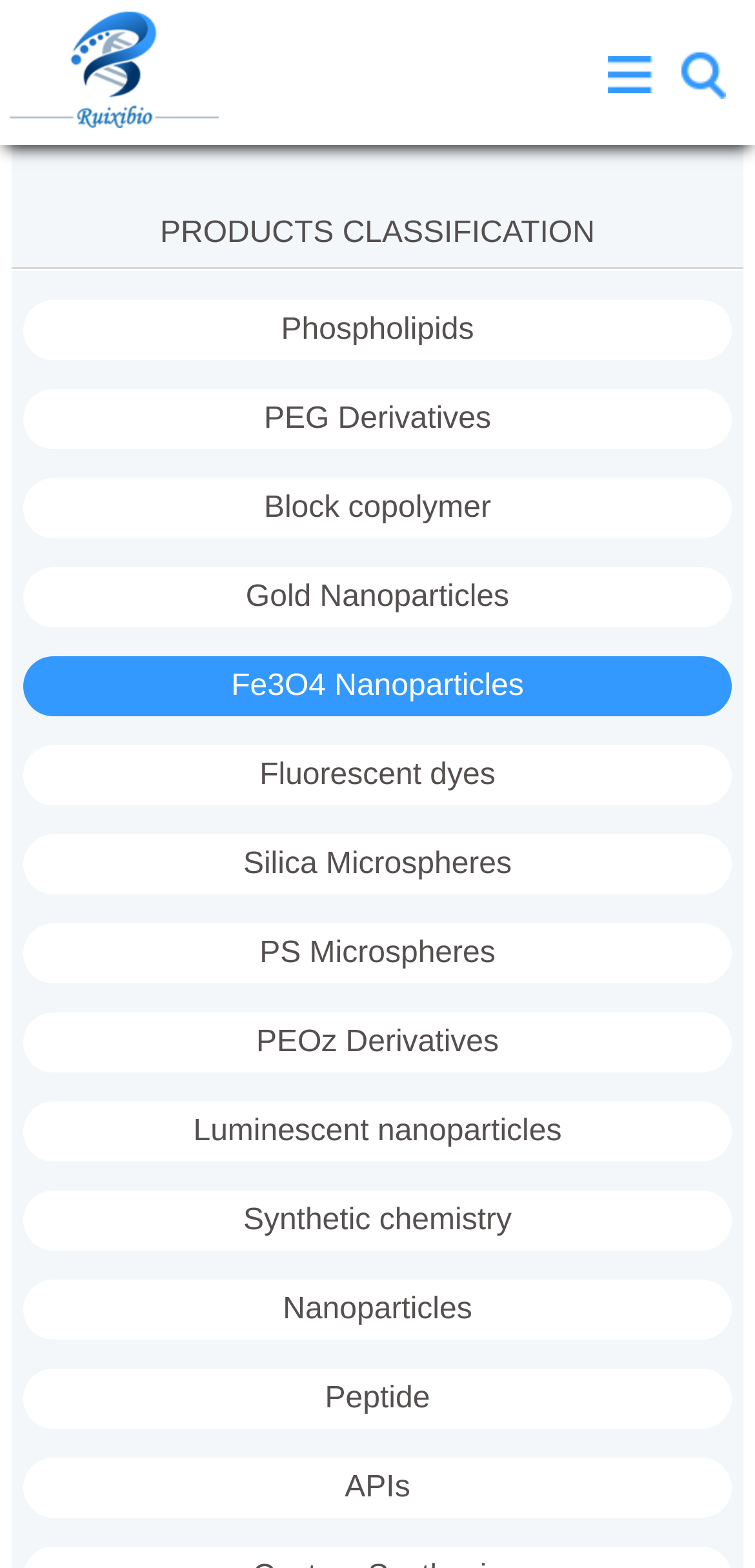Locate the bounding box coordinates of the clickable area to execute the instruction: "Explore Synthetic chemistry". Provide the coordinates as four float numbers between 0 and 1, represented as [left, top, right, bottom].

[0.03, 0.759, 0.97, 0.798]